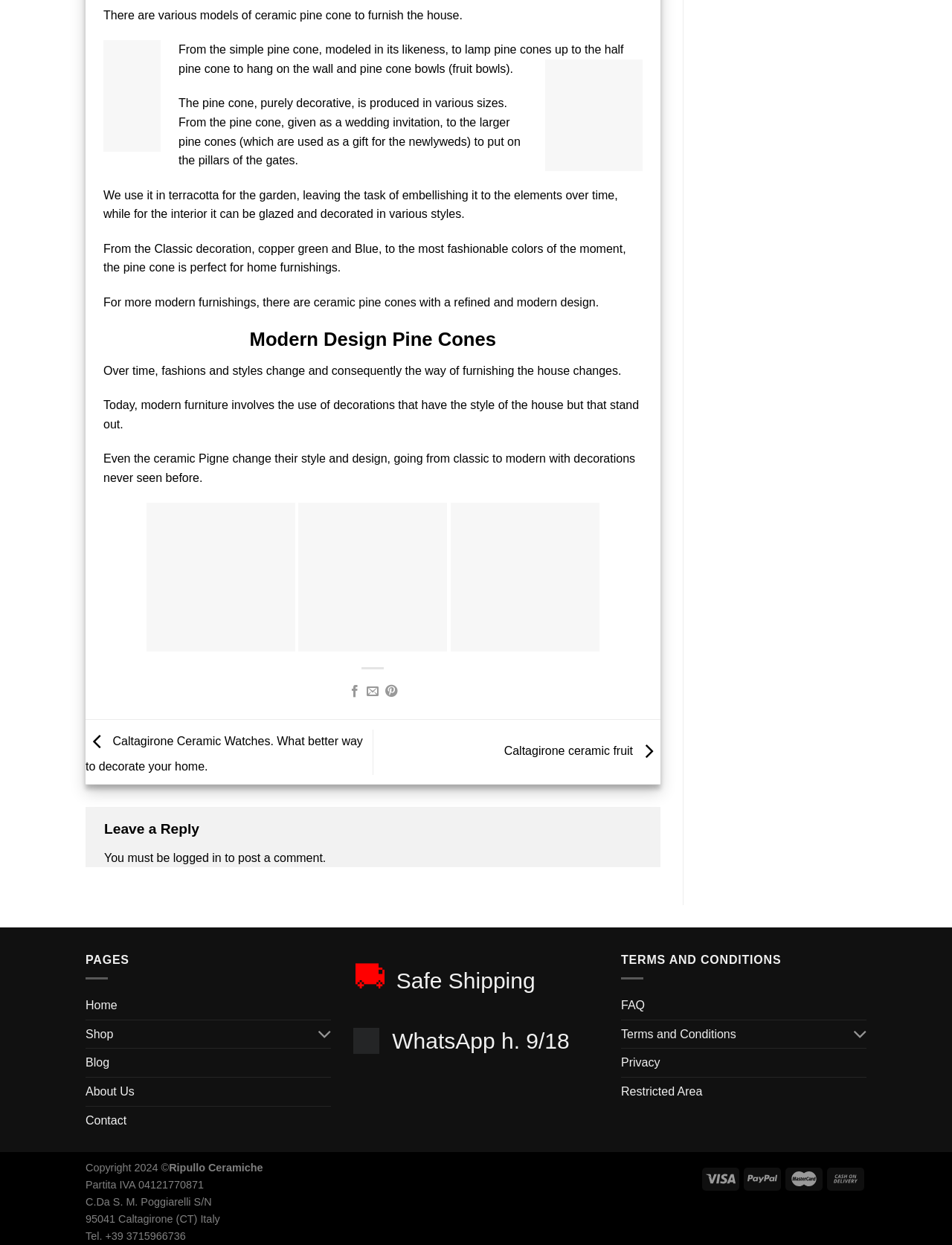Show the bounding box coordinates for the HTML element as described: "parent_node: Terms and Conditions aria-label="Toggle"".

[0.898, 0.82, 0.91, 0.842]